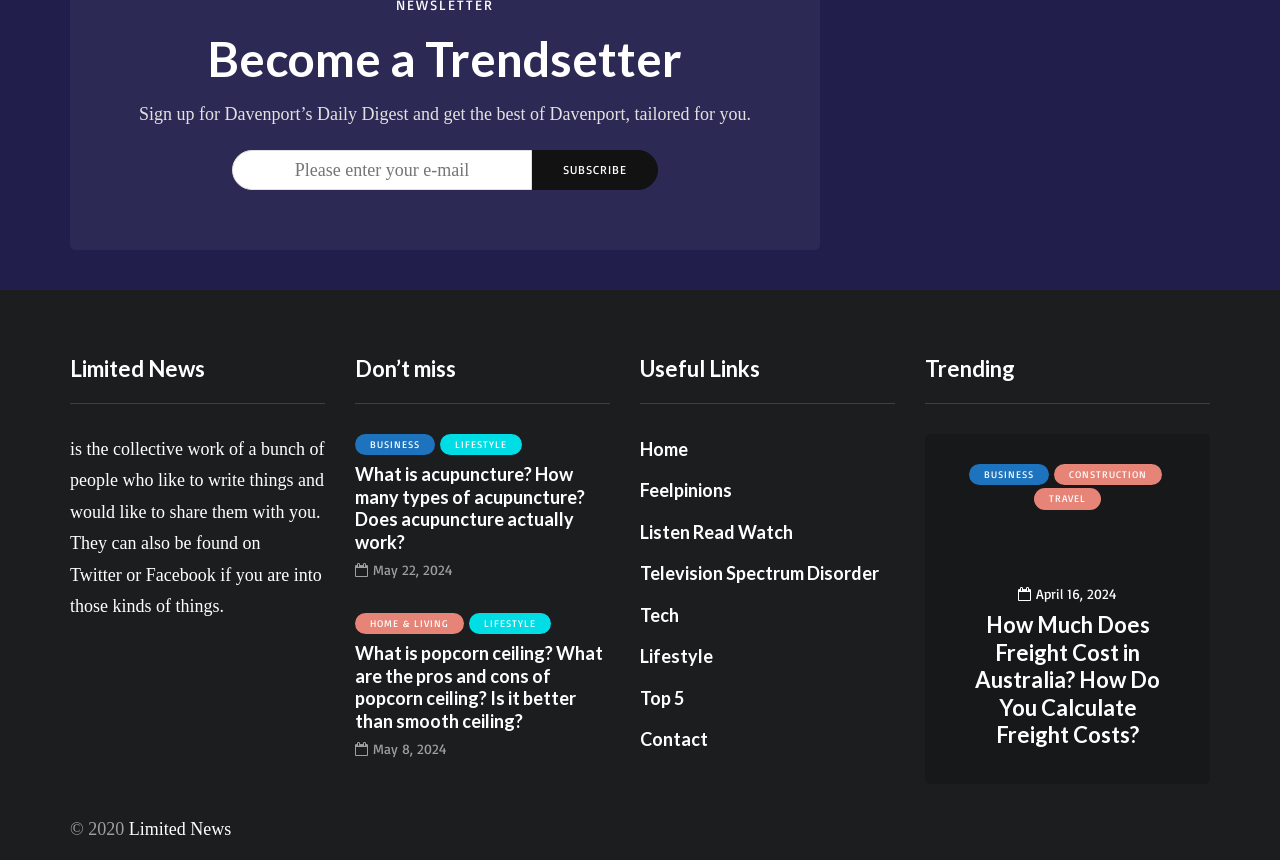Please determine the bounding box coordinates of the section I need to click to accomplish this instruction: "Subscribe to Davenport's Daily Digest".

[0.416, 0.175, 0.514, 0.221]